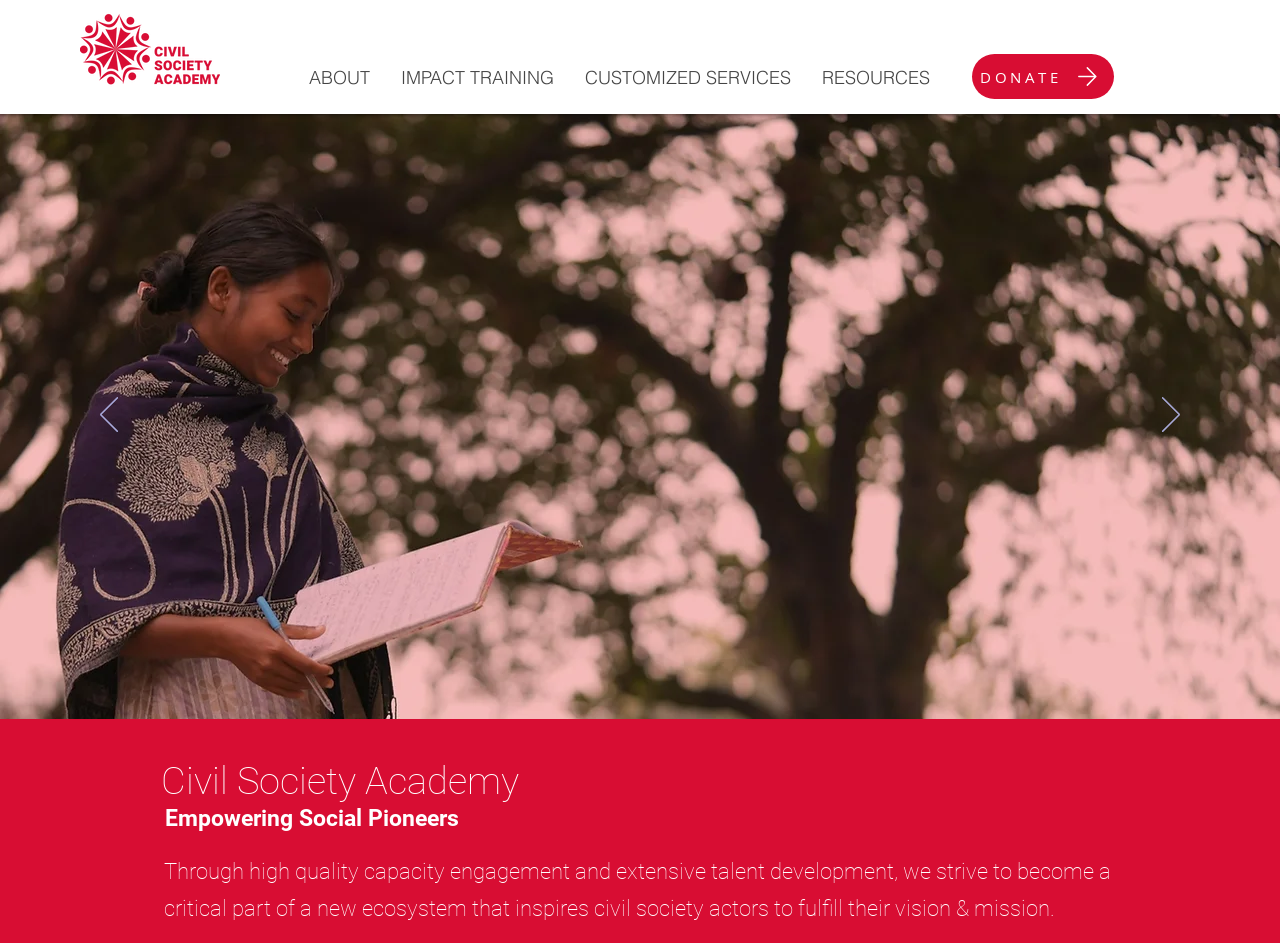Please identify the bounding box coordinates for the region that you need to click to follow this instruction: "Click the Civil Society Academy Logo".

[0.062, 0.01, 0.172, 0.095]